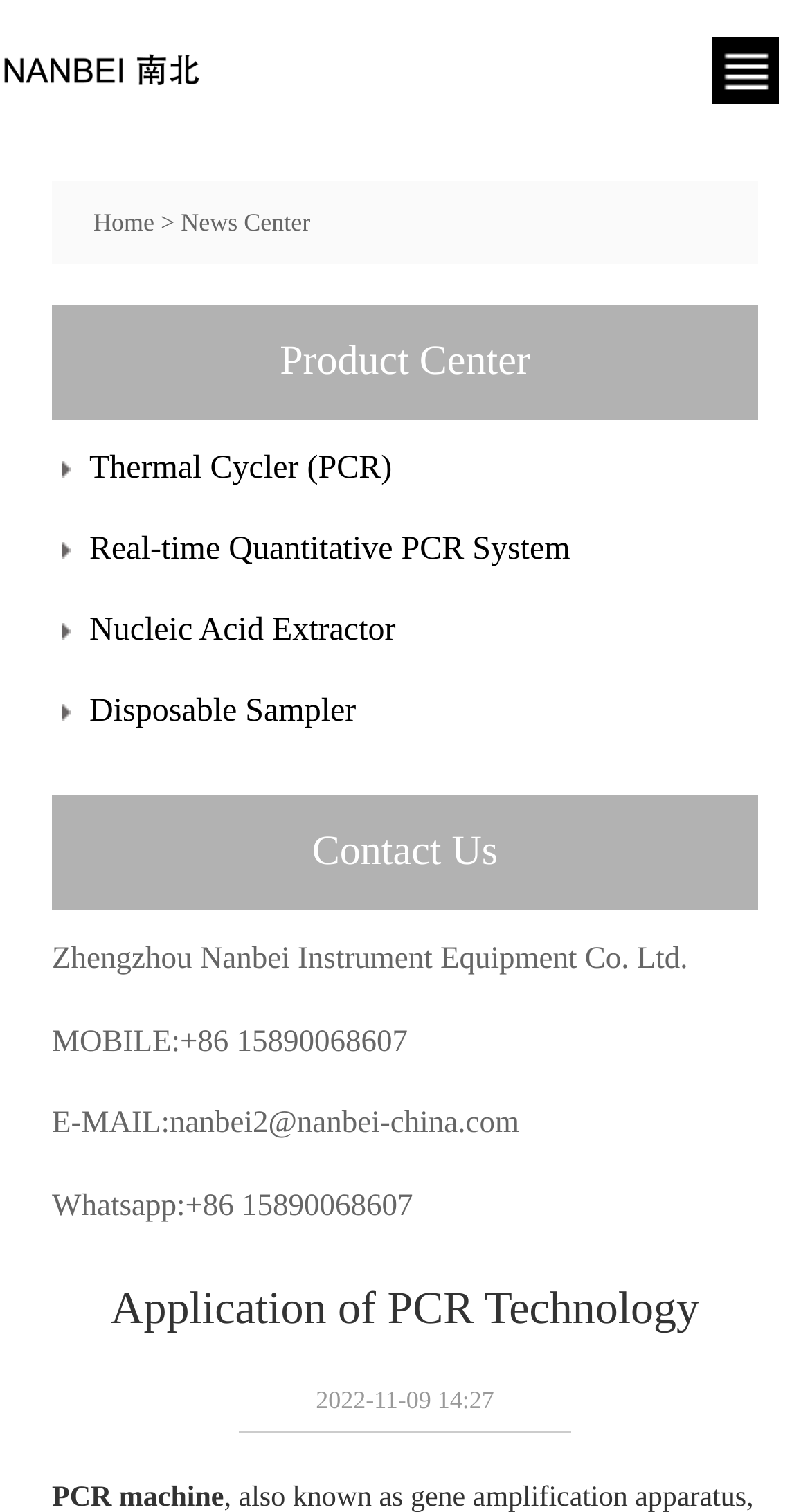How many contact methods are provided?
Look at the image and respond with a one-word or short phrase answer.

3